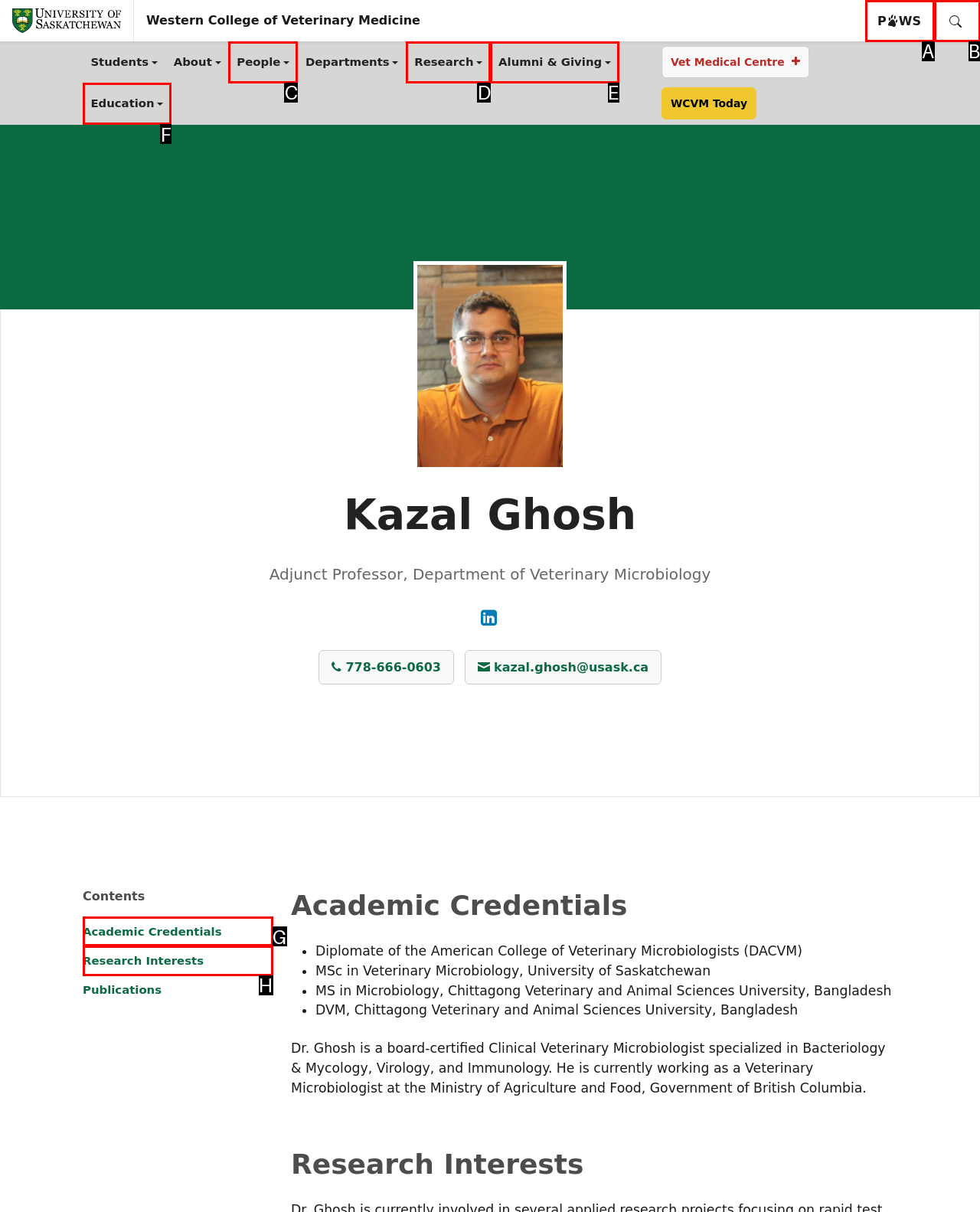Given the description: Research Interests, determine the corresponding lettered UI element.
Answer with the letter of the selected option.

H